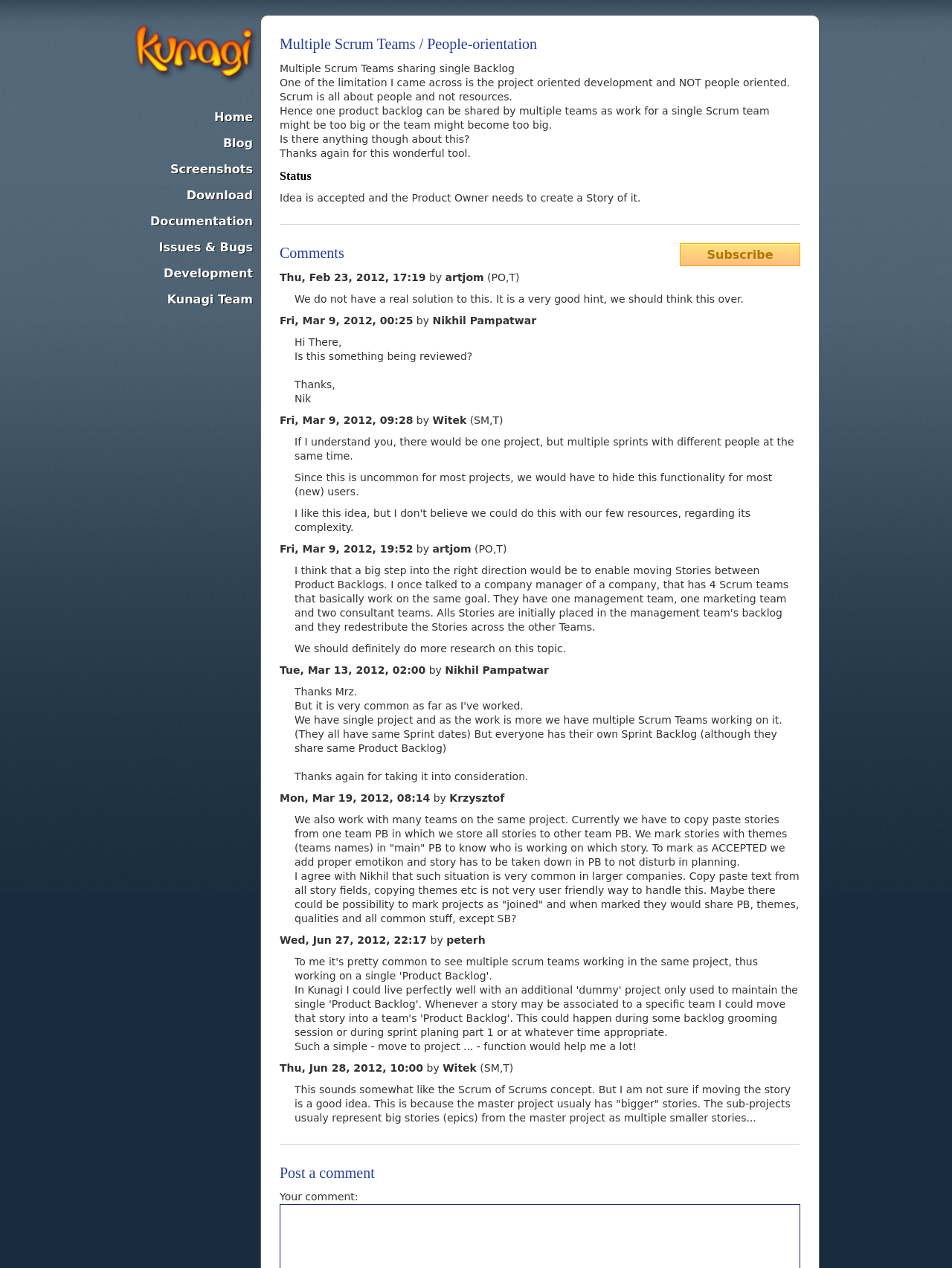Find the bounding box coordinates of the element's region that should be clicked in order to follow the given instruction: "Click on the 'kunagi' link". The coordinates should consist of four float numbers between 0 and 1, i.e., [left, top, right, bottom].

[0.139, 0.072, 0.273, 0.081]